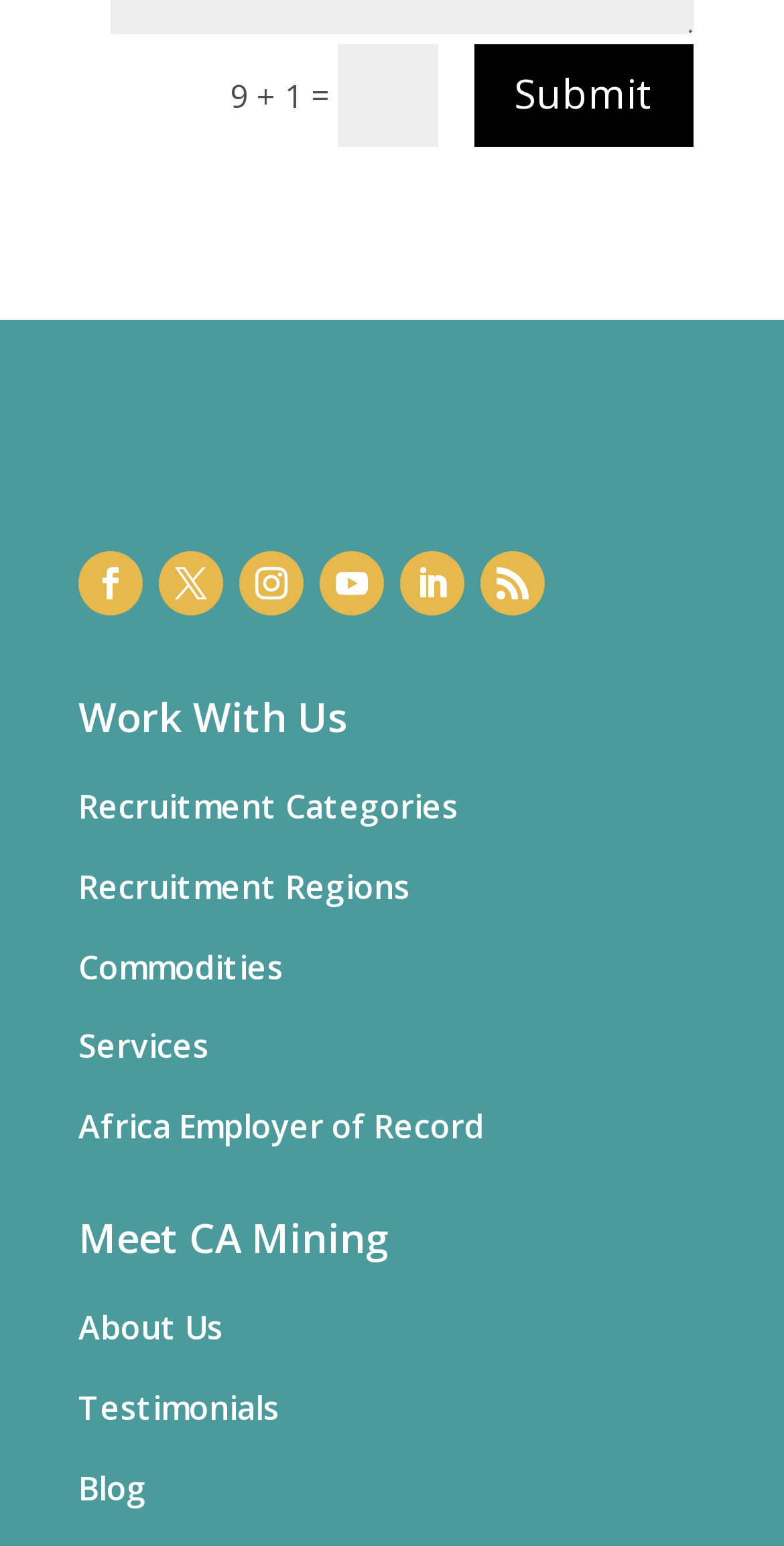Please predict the bounding box coordinates of the element's region where a click is necessary to complete the following instruction: "Read About Us". The coordinates should be represented by four float numbers between 0 and 1, i.e., [left, top, right, bottom].

[0.1, 0.844, 0.285, 0.873]